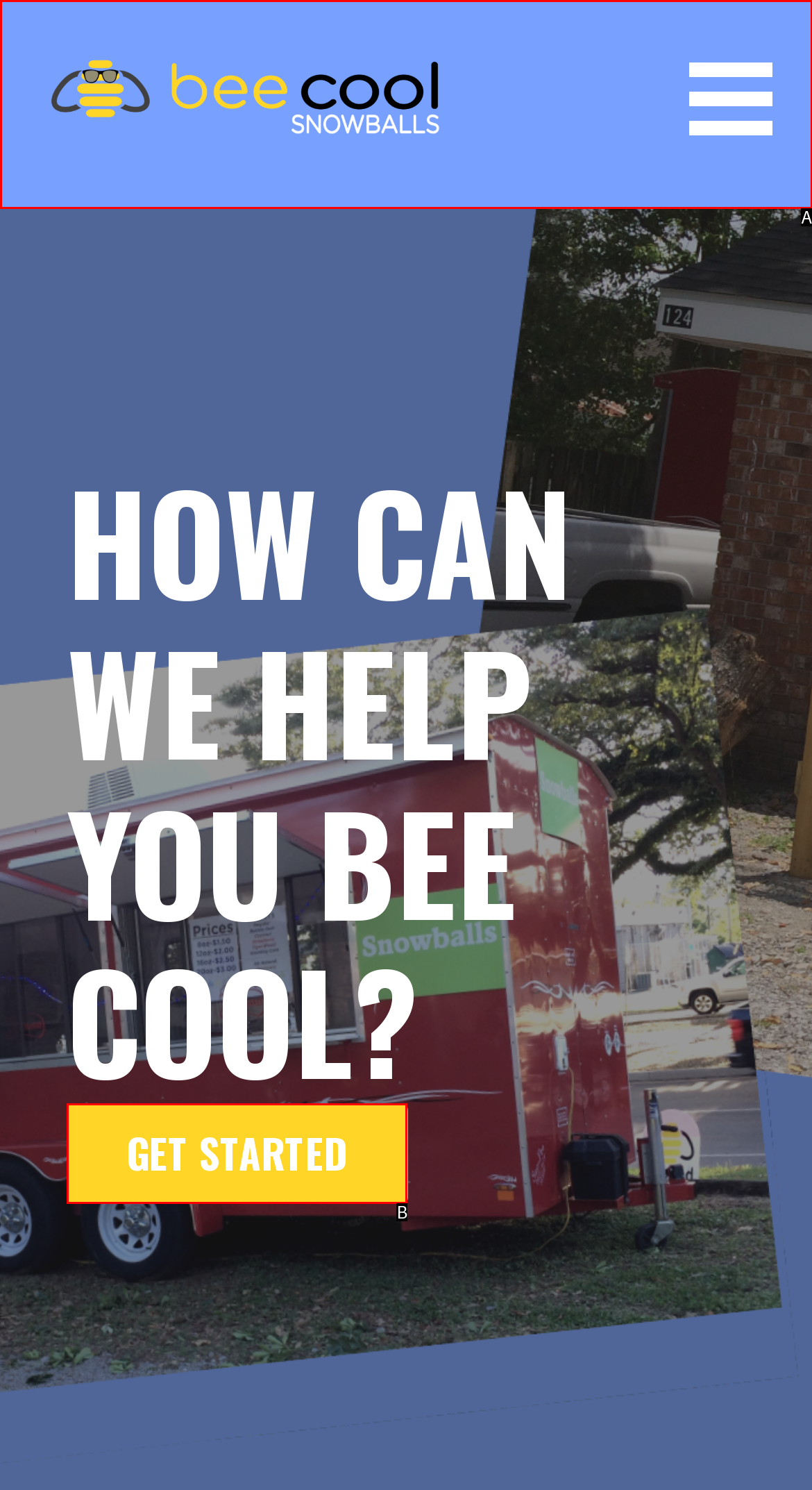Determine which UI element matches this description: parent_node: BEE COOL SNOWBALLS
Reply with the appropriate option's letter.

A